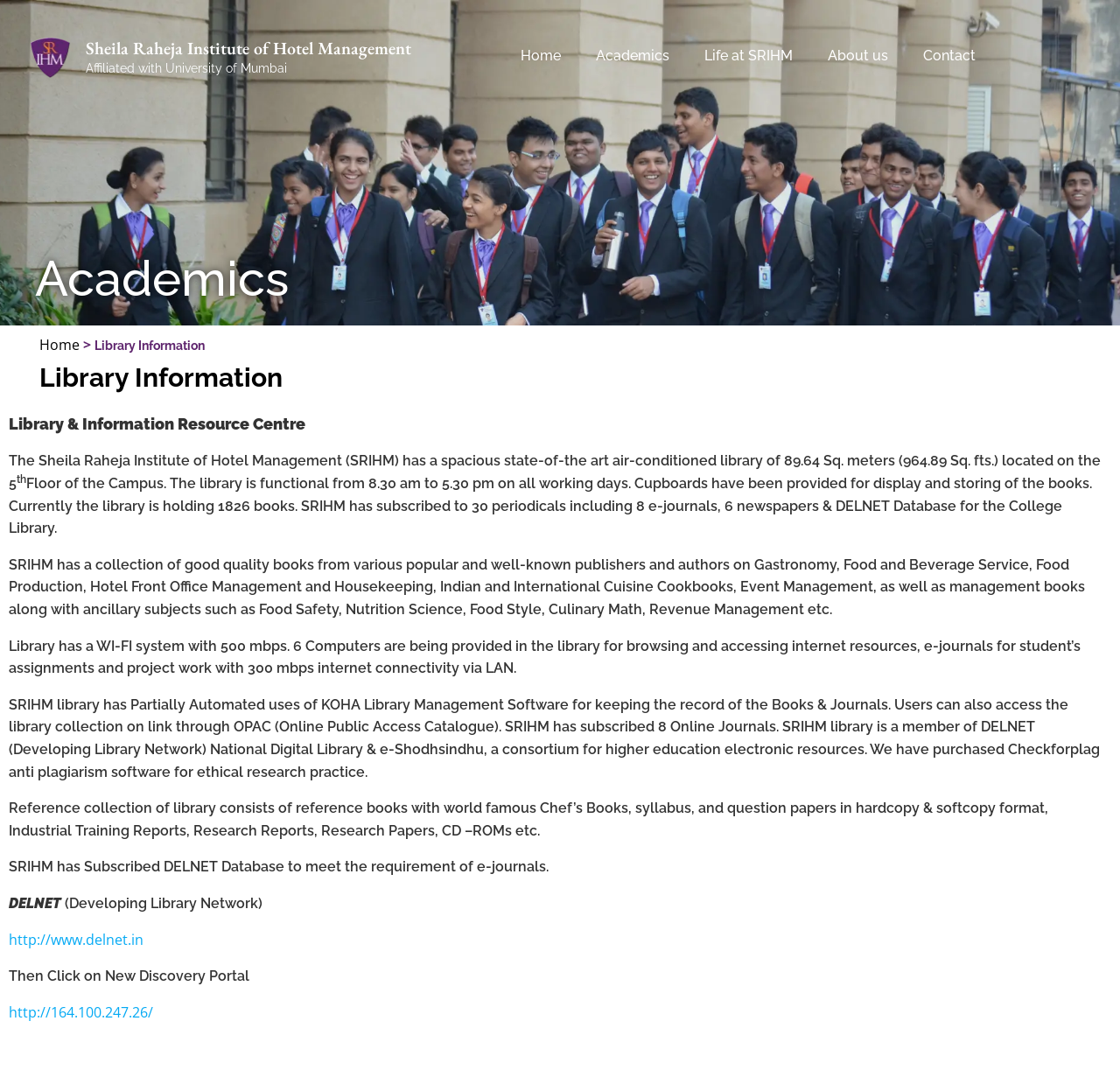What is the size of the library?
Based on the image, please offer an in-depth response to the question.

I found the answer by reading the text in the heading element that describes the library, which mentions that the library is '89.64 Sq. meters (964.89 Sq. fts.)' in size.